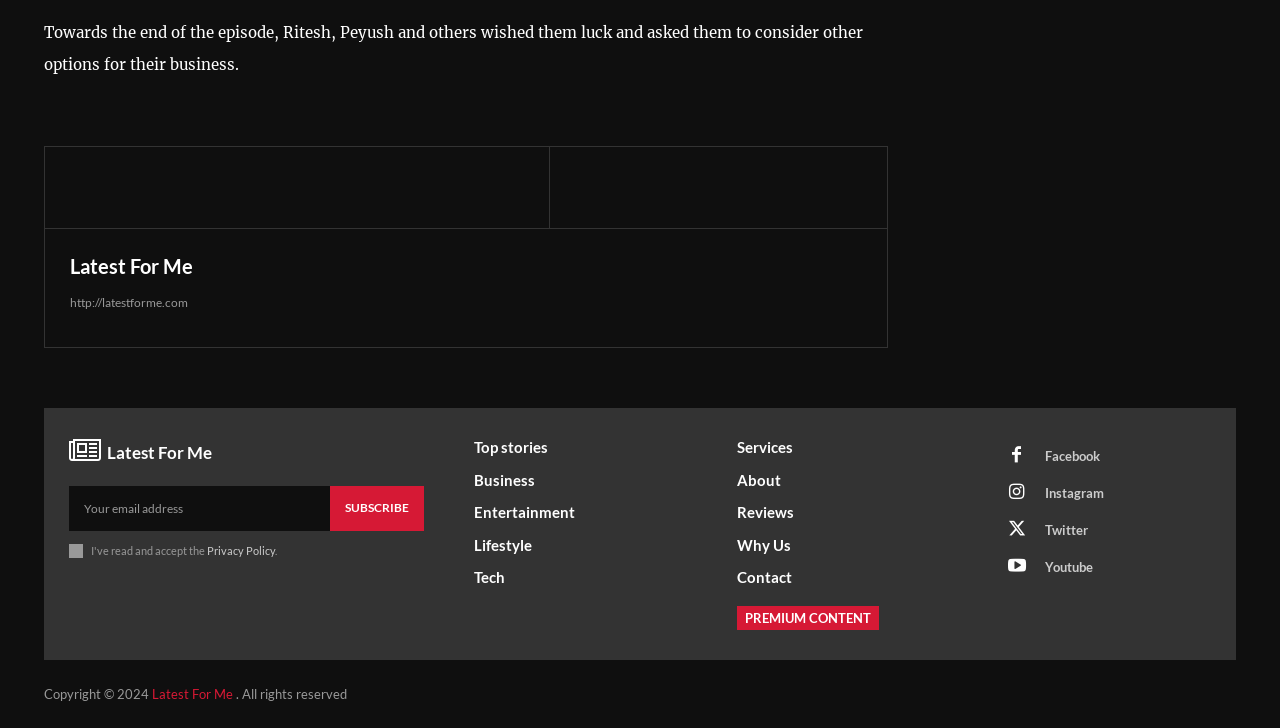Pinpoint the bounding box coordinates of the area that must be clicked to complete this instruction: "Visit the Privacy Policy page".

[0.162, 0.747, 0.215, 0.765]